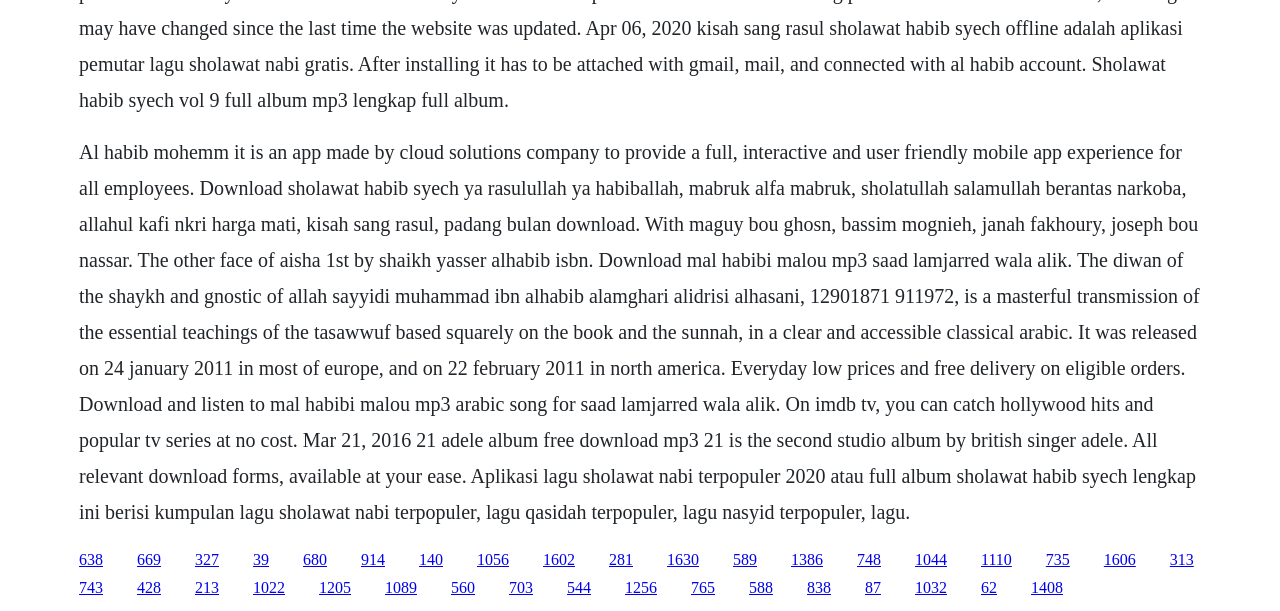Identify the bounding box coordinates of the clickable region necessary to fulfill the following instruction: "Click the link to download the diwan of the shaykh and gnostic of allah". The bounding box coordinates should be four float numbers between 0 and 1, i.e., [left, top, right, bottom].

[0.237, 0.901, 0.255, 0.929]